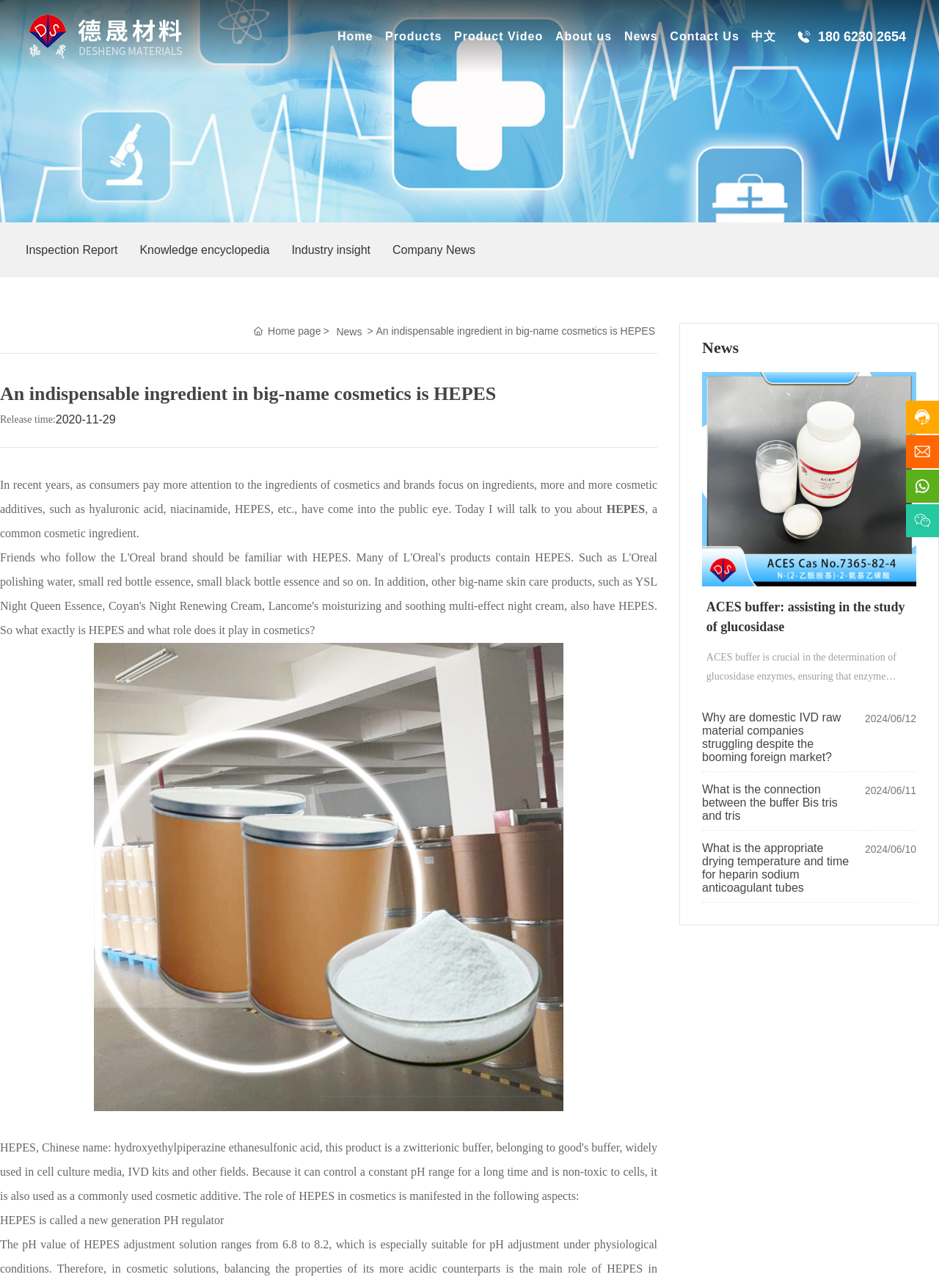Find the bounding box coordinates for the area you need to click to carry out the instruction: "Click on the 'Home' link". The coordinates should be four float numbers between 0 and 1, indicated as [left, top, right, bottom].

[0.354, 0.011, 0.402, 0.046]